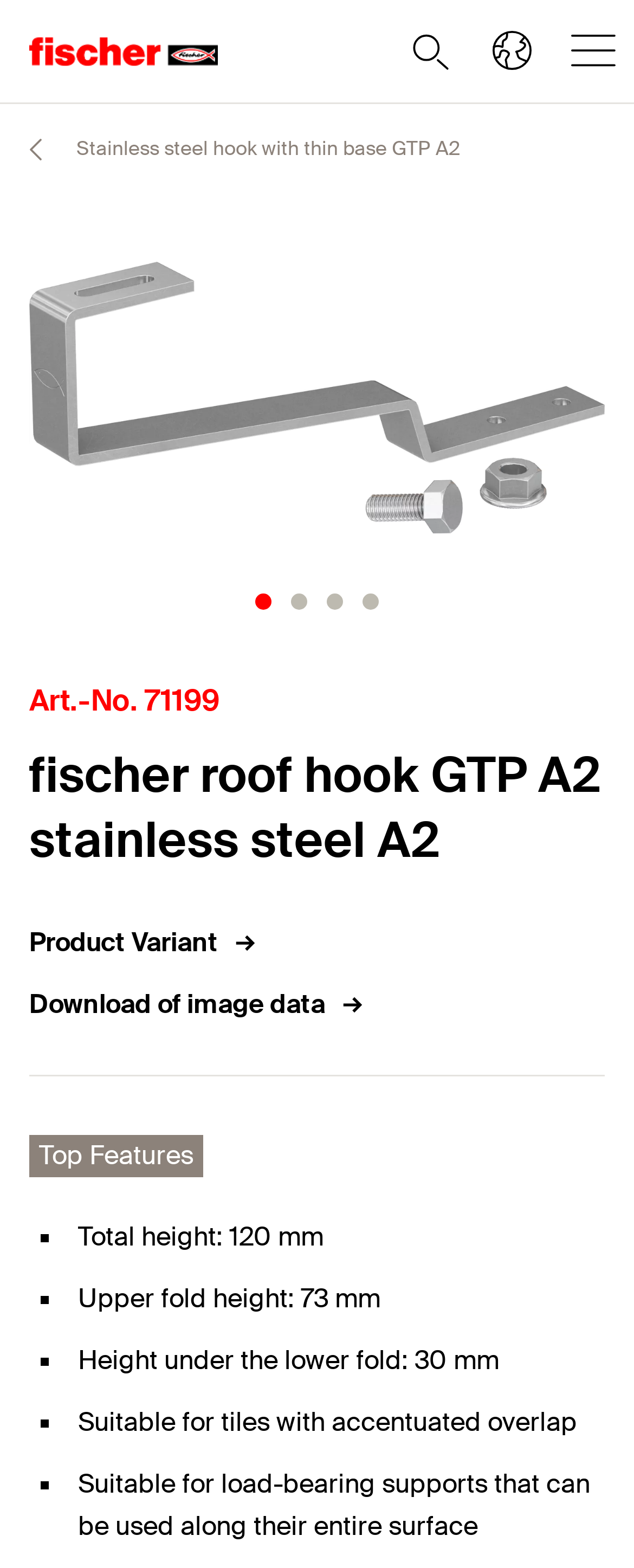Please locate the bounding box coordinates of the element that needs to be clicked to achieve the following instruction: "View product variant". The coordinates should be four float numbers between 0 and 1, i.e., [left, top, right, bottom].

[0.046, 0.588, 0.831, 0.615]